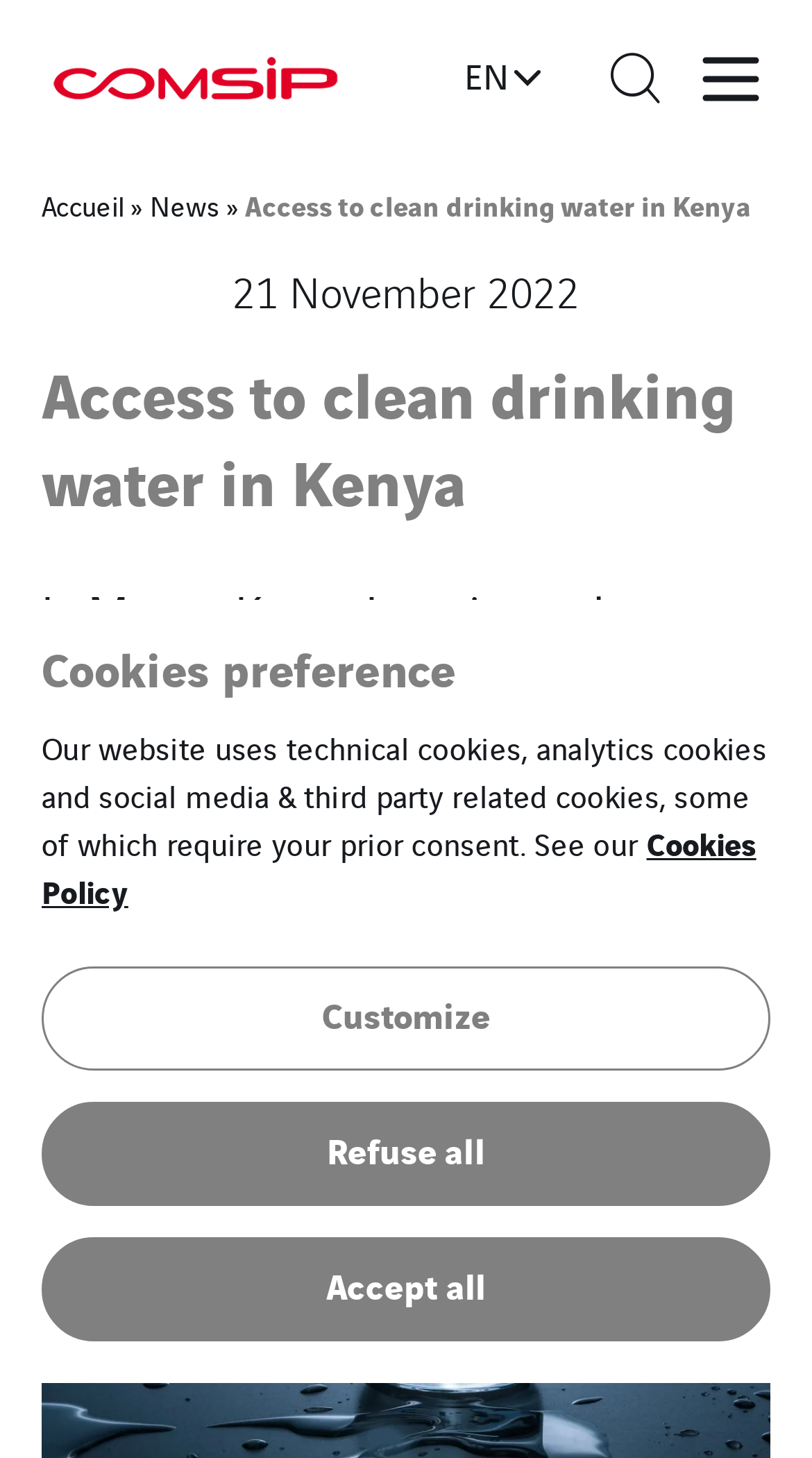Refer to the image and provide a thorough answer to this question:
What is the organization working on a project in Munyu, Kenya?

The organization working on a project in Munyu, Kenya is Ingenieure ohne Grenzen e.V., which is mentioned in the static text element with a bounding box coordinate of [0.051, 0.395, 0.9, 0.579].